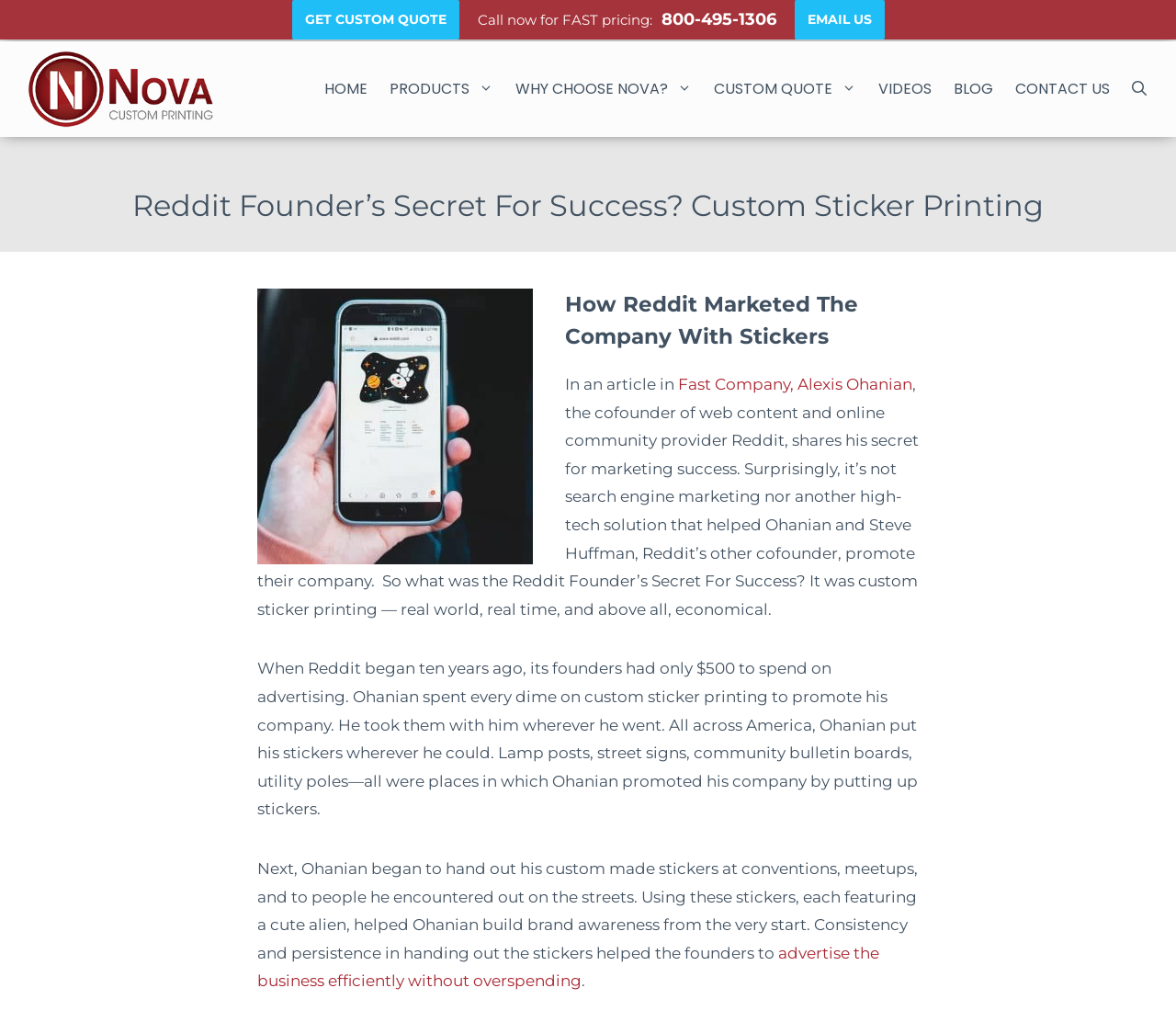Answer succinctly with a single word or phrase:
What is the phone number to call for FAST pricing?

800-495-1306